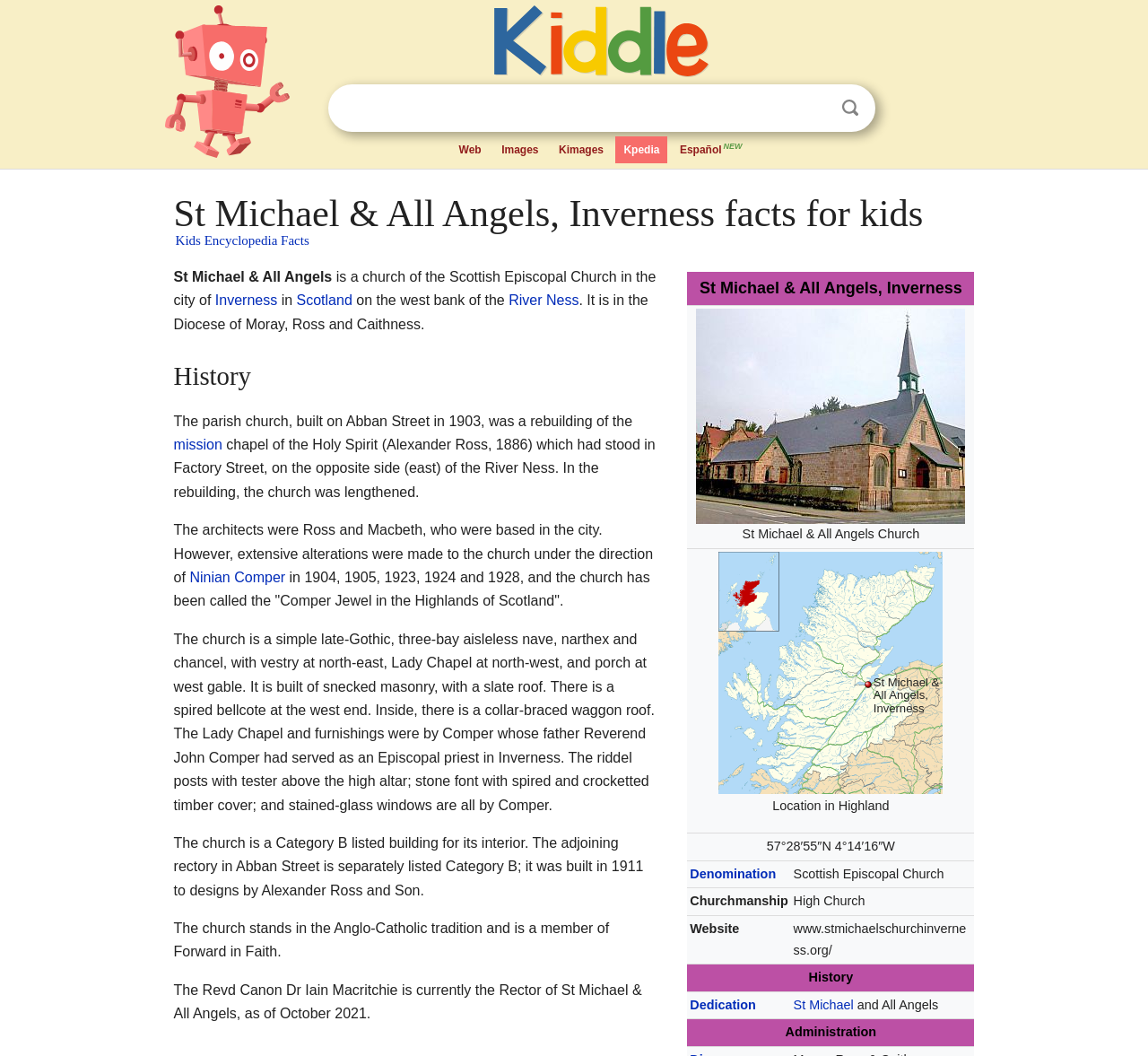Consider the image and give a detailed and elaborate answer to the question: 
What is the denomination of St Michael & All Angels Church?

The answer can be found in the table with the column header 'Denomination' and the row header 'Denomination', where the grid cell contains the text 'Scottish Episcopal Church'.